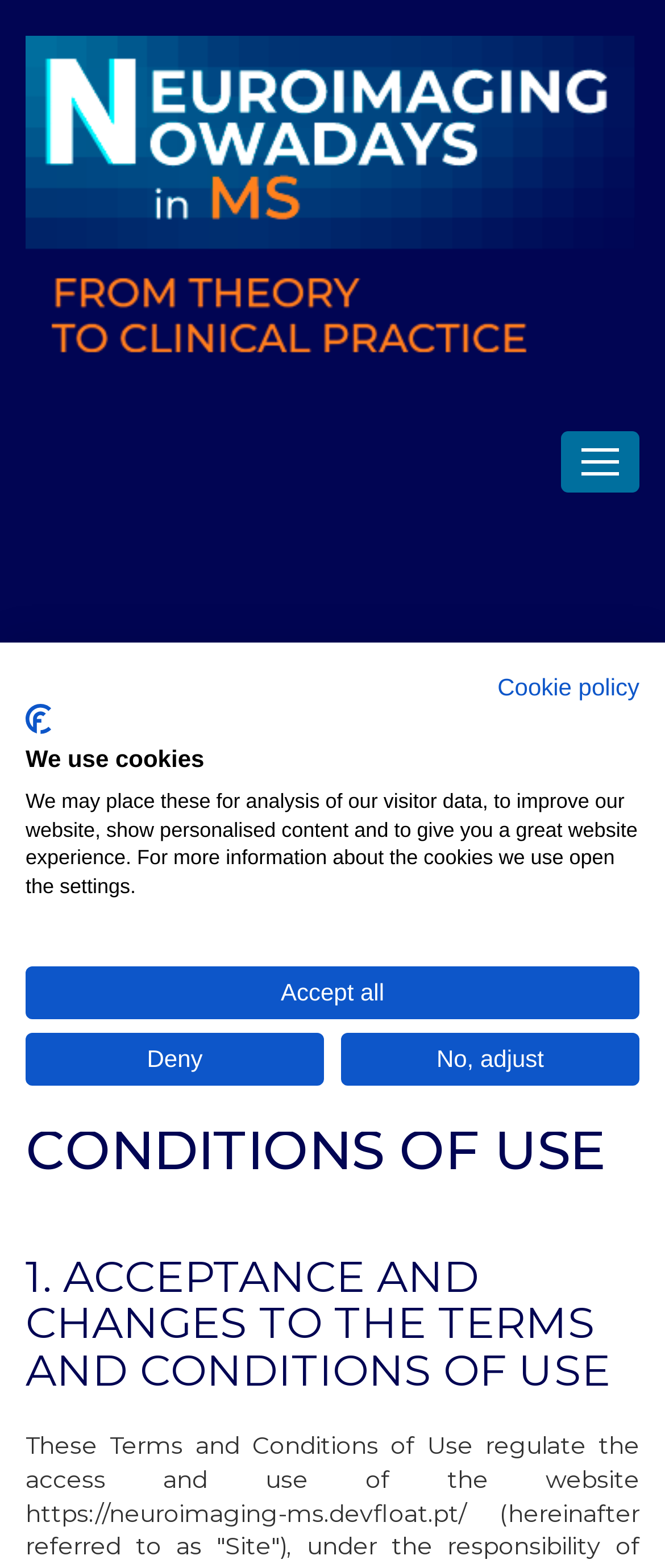Predict the bounding box for the UI component with the following description: "No, adjust".

[0.513, 0.659, 0.962, 0.692]